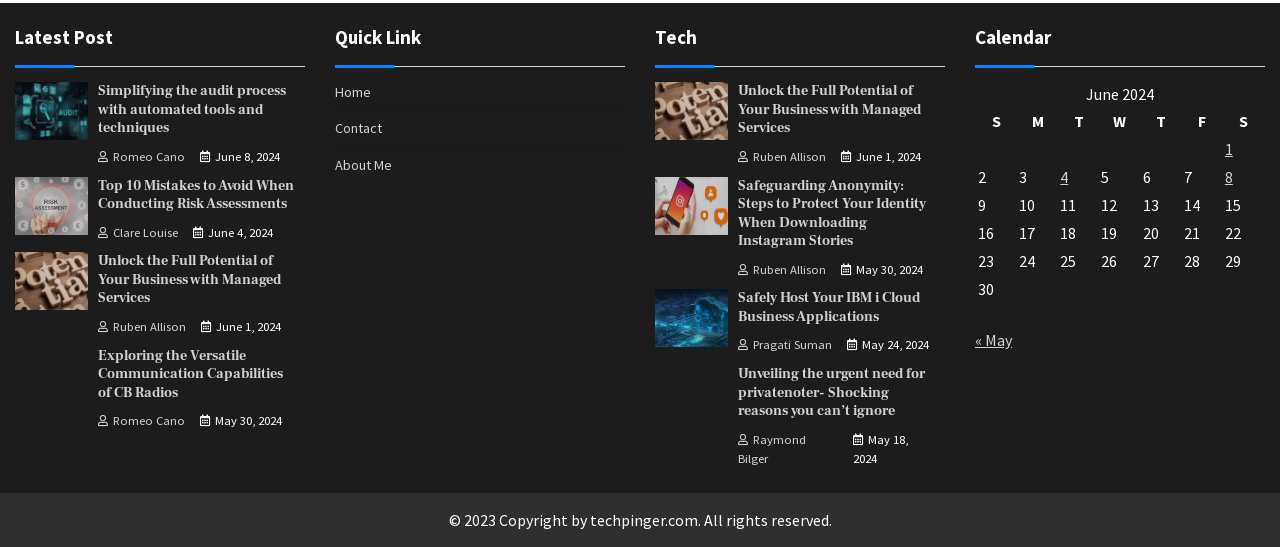What is the title of the first post?
Using the information from the image, provide a comprehensive answer to the question.

The first post is identified by the heading element with the text 'Simplifying the audit process with automated tools and techniques'. The title of the post is obtained by reading the text content of this heading element.